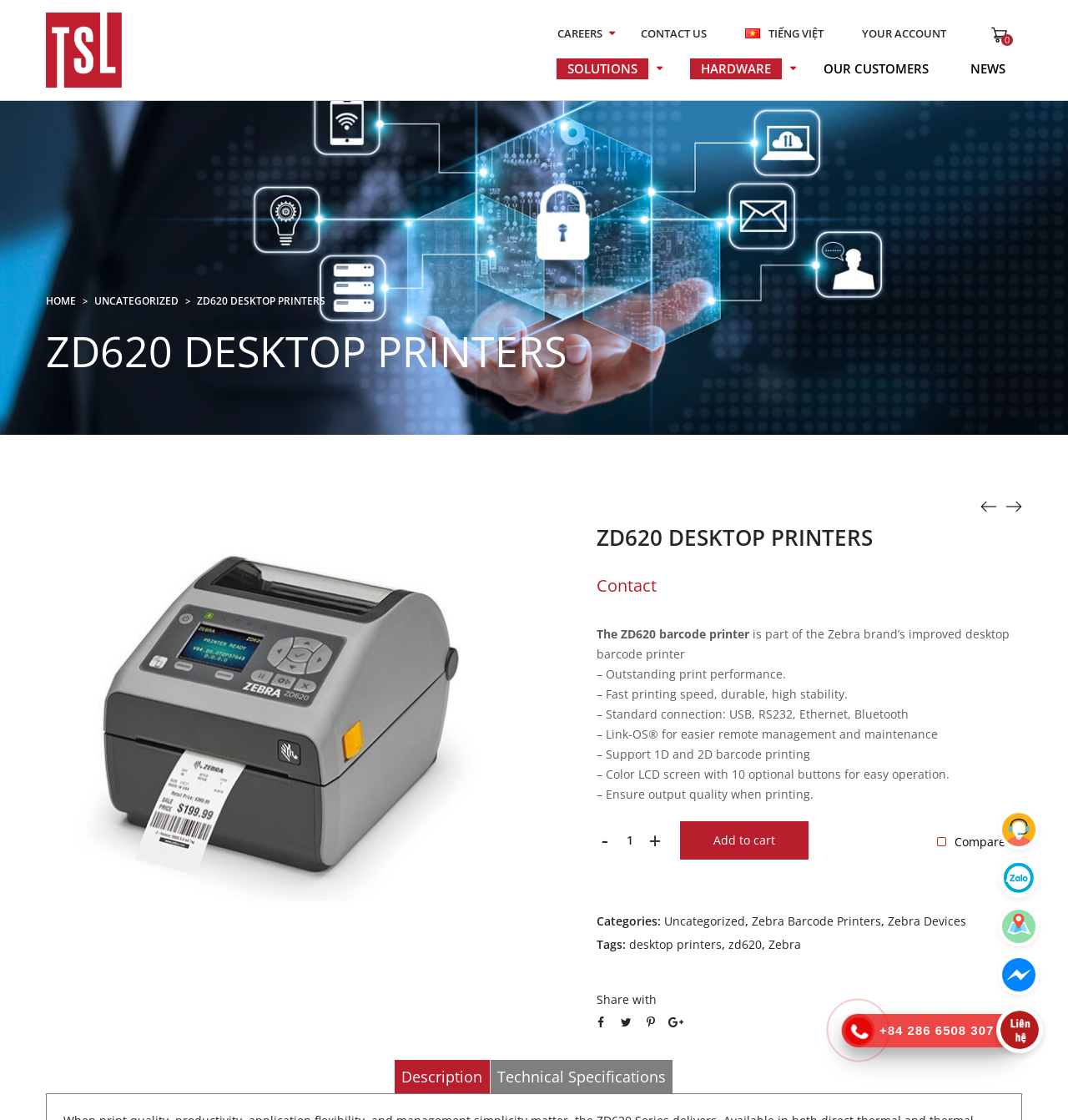Generate a comprehensive description of the webpage.

This webpage is about the ZD620 desktop printer from TSL. At the top, there are several links to different sections of the website, including "CAREERS", "CONTACT US", and "YOUR ACCOUNT". On the top right, there is a language selection option with a Vietnamese flag icon. Below this, there is a logo of TSLOGISTICS with a link to the homepage.

The main content of the page is divided into two sections. On the left, there is a product image with a link to add the product to the cart. Below the image, there are several links to compare the product, view its categories, and share it on social media.

On the right, there is a detailed description of the product, including its features and specifications. The text is organized into several paragraphs, with headings and bullet points highlighting the key benefits of the product. The description mentions the product's print performance, durability, and connectivity options.

At the bottom of the page, there are several links to related products and technical specifications. There is also a call-to-action button to add the product to the cart. On the bottom right, there are several social media icons and a phone number to contact the company.